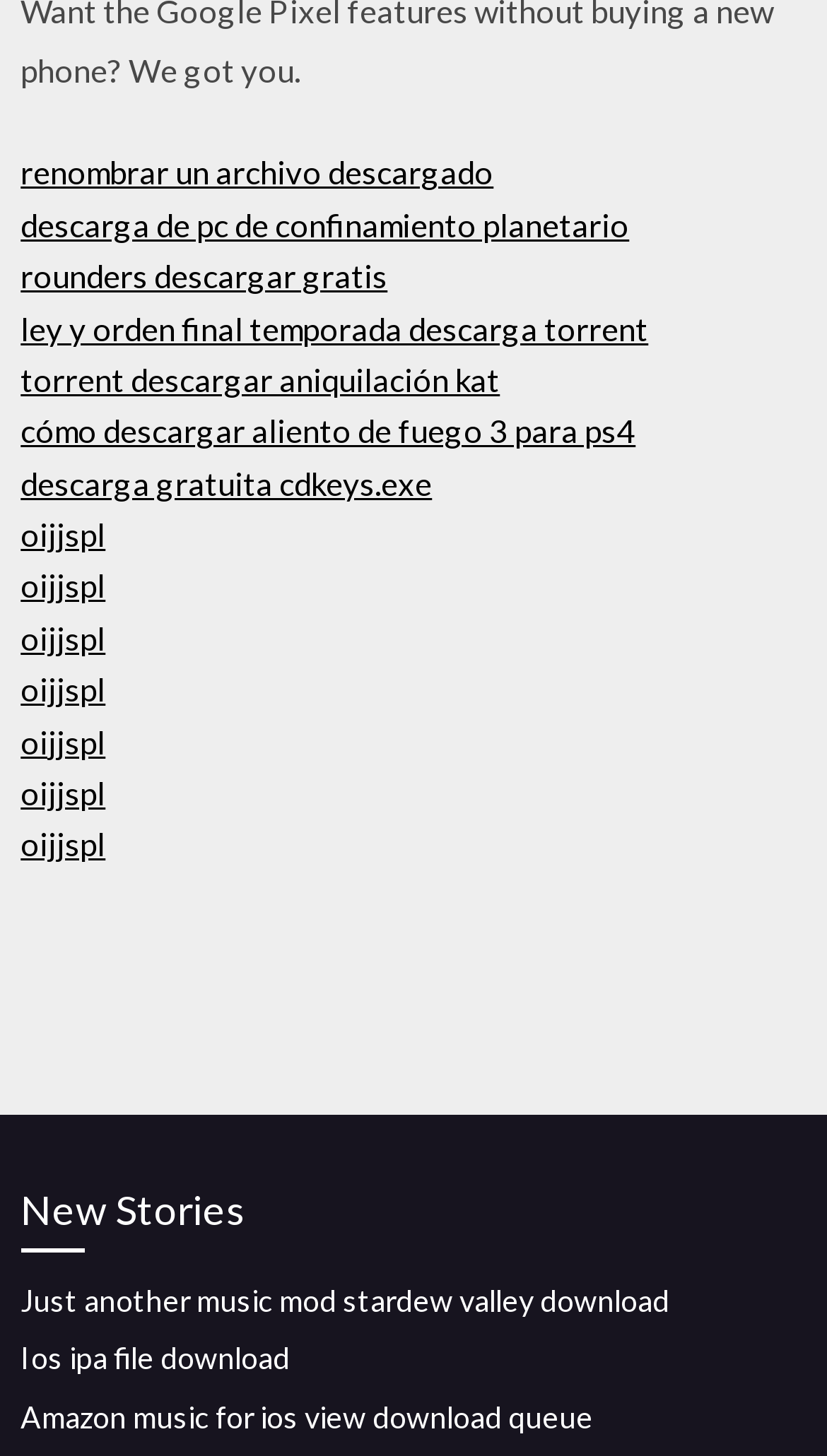What type of files can be downloaded from this webpage?
Refer to the screenshot and answer in one word or phrase.

Various files